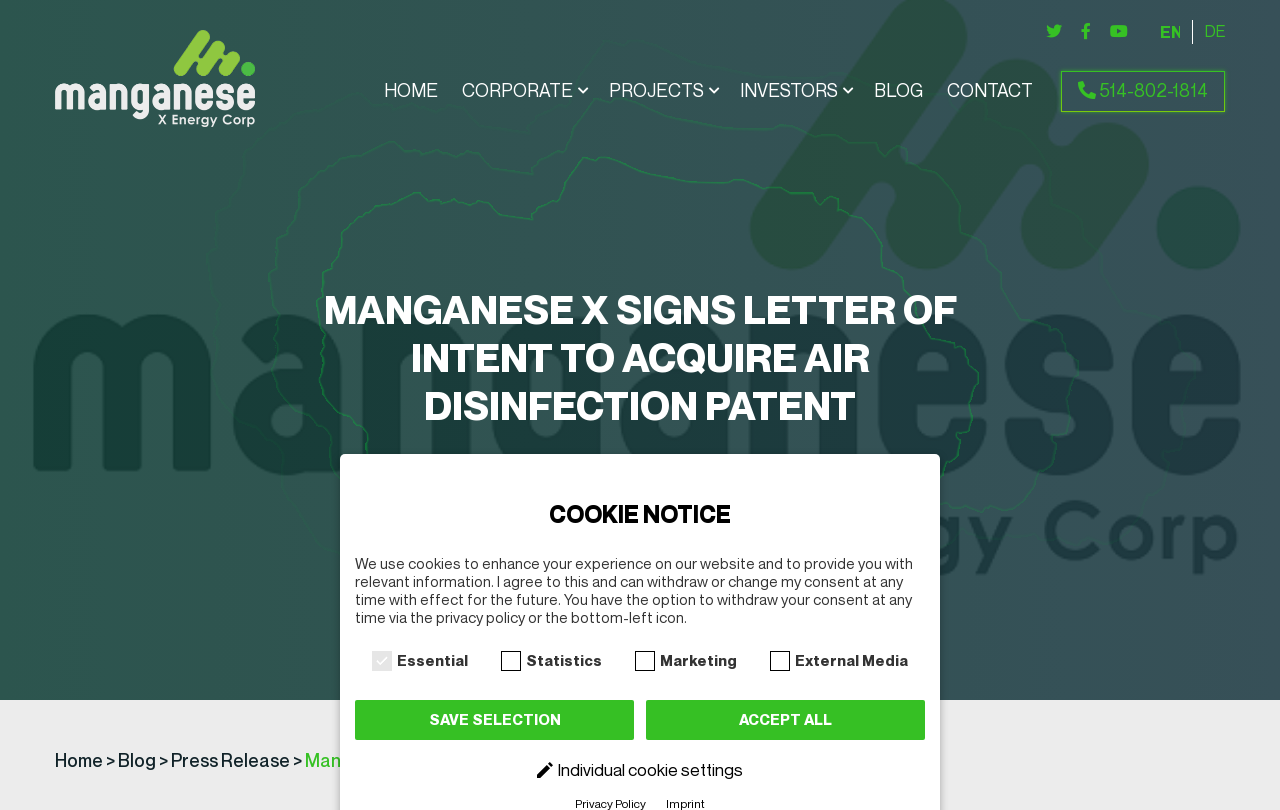Identify the bounding box coordinates for the region of the element that should be clicked to carry out the instruction: "Click the Press Release link". The bounding box coordinates should be four float numbers between 0 and 1, i.e., [left, top, right, bottom].

[0.457, 0.583, 0.543, 0.606]